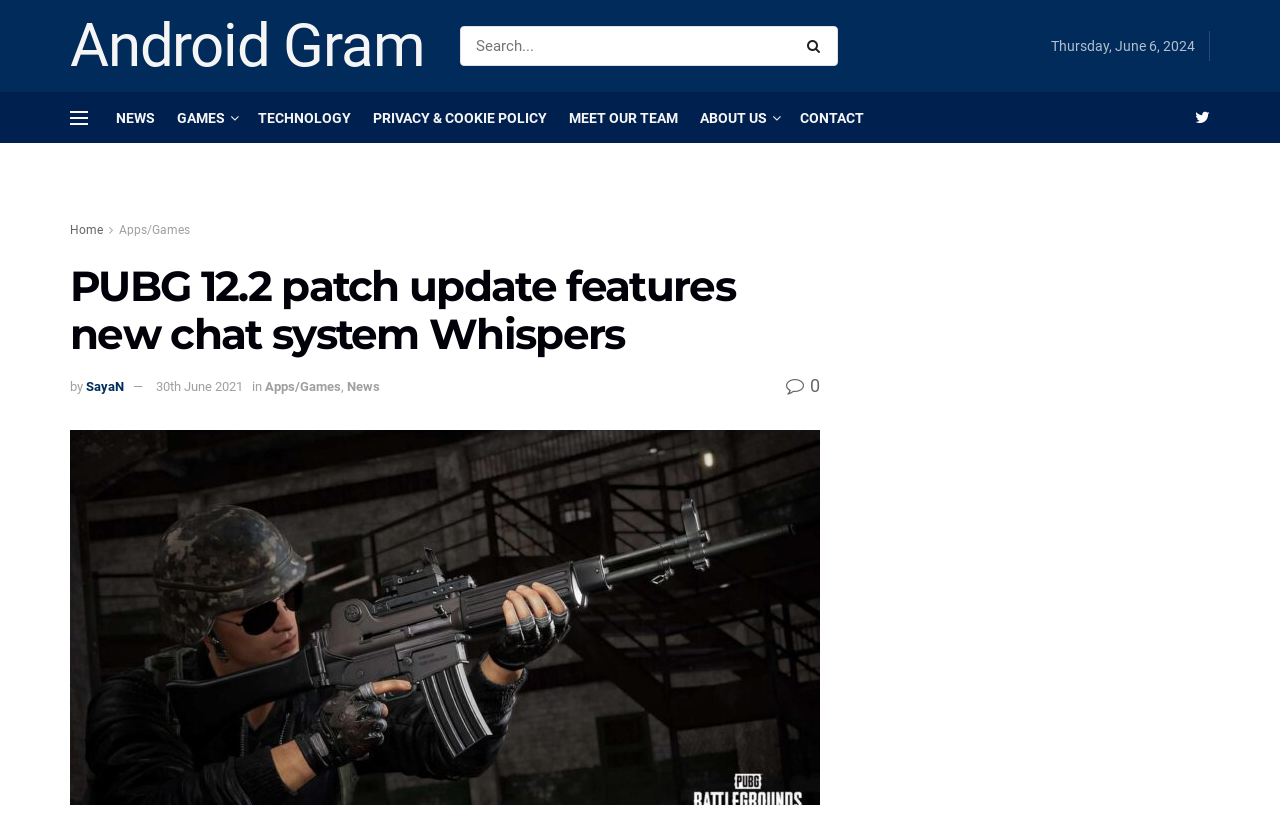Please determine the bounding box coordinates of the clickable area required to carry out the following instruction: "Read the article by SayaN". The coordinates must be four float numbers between 0 and 1, represented as [left, top, right, bottom].

[0.067, 0.462, 0.097, 0.48]